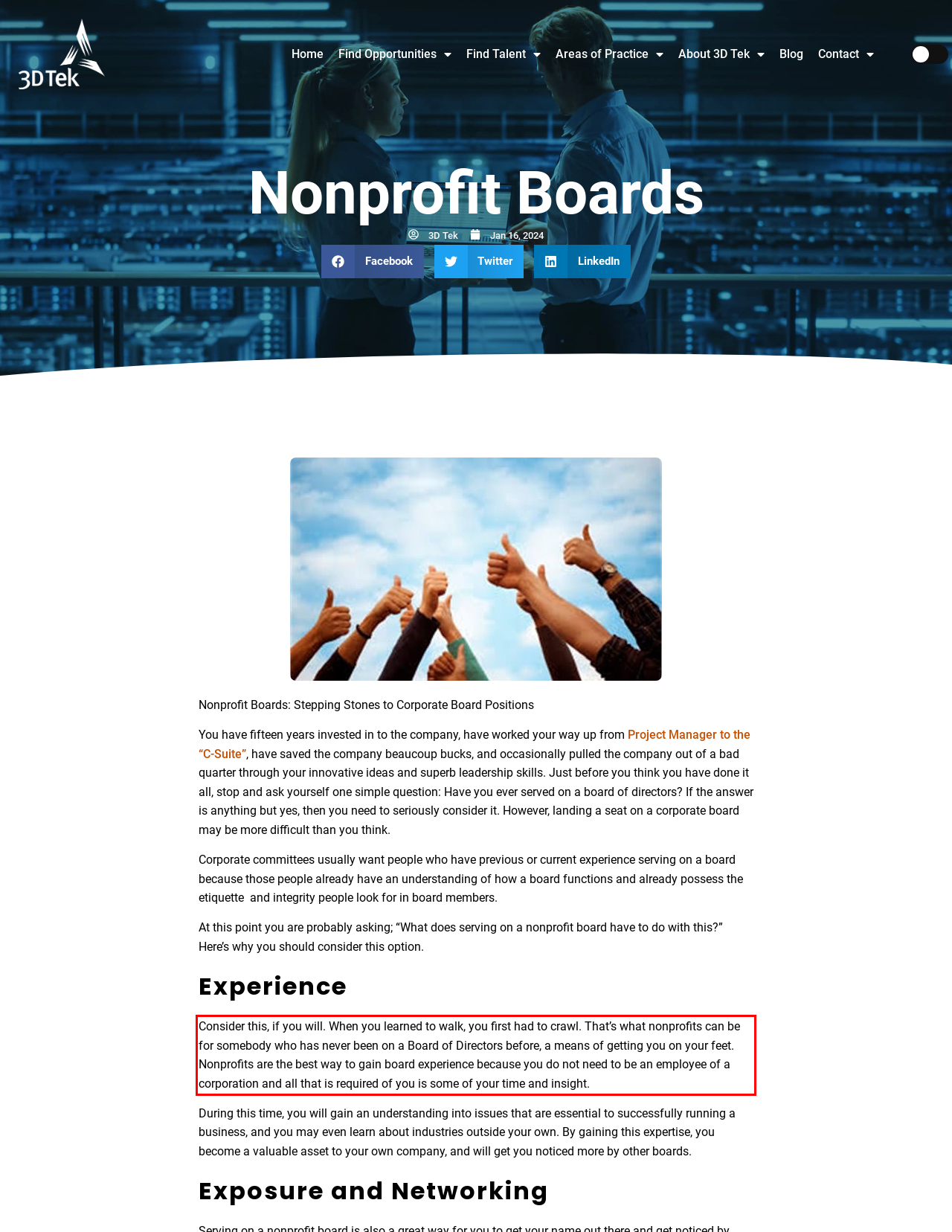Extract and provide the text found inside the red rectangle in the screenshot of the webpage.

Consider this, if you will. When you learned to walk, you first had to crawl. That’s what nonprofits can be for somebody who has never been on a Board of Directors before, a means of getting you on your feet. Nonprofits are the best way to gain board experience because you do not need to be an employee of a corporation and all that is required of you is some of your time and insight.